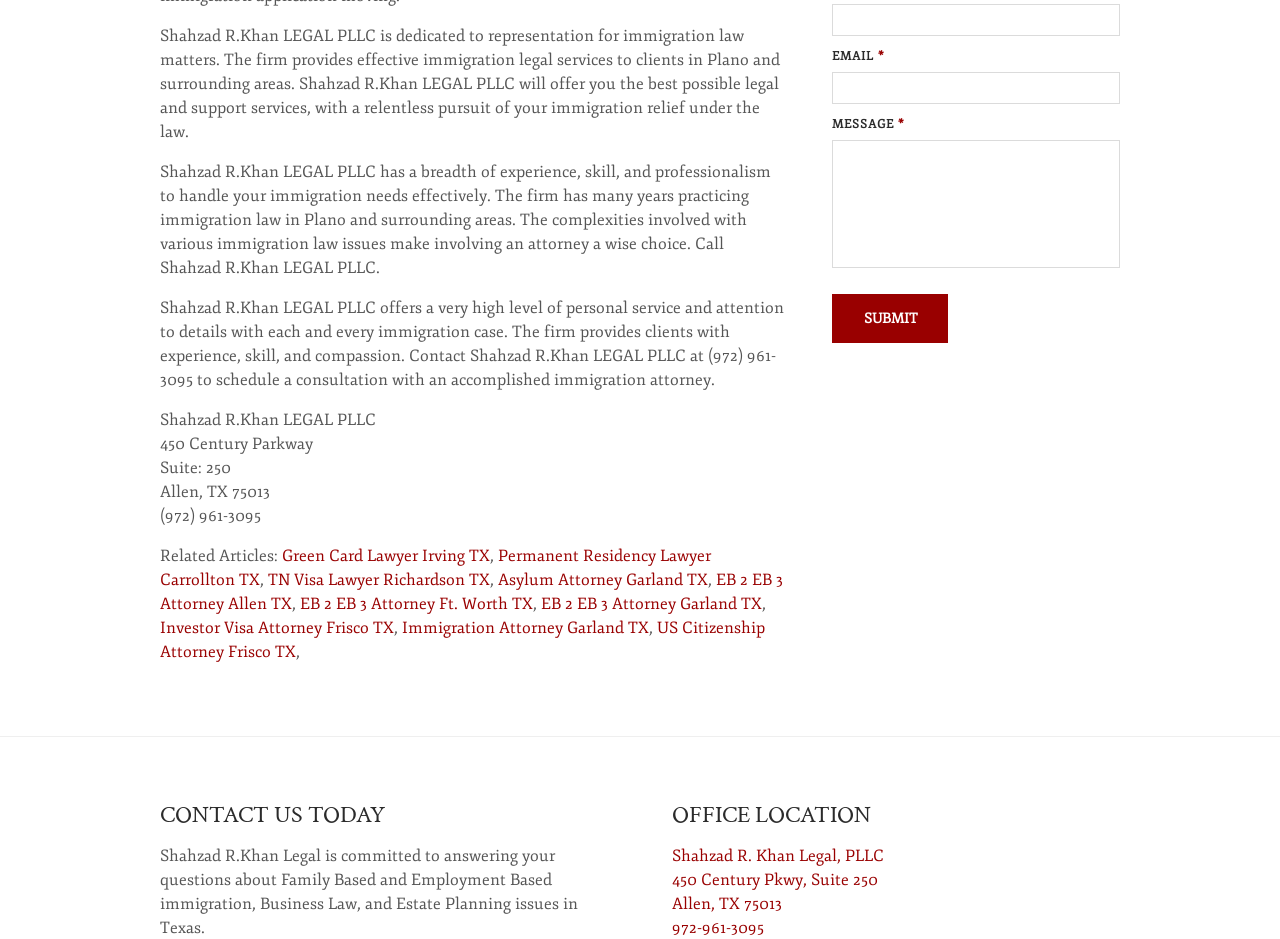Locate the UI element described by TN Visa Lawyer Richardson TX and provide its bounding box coordinates. Use the format (top-left x, top-left y, bottom-right x, bottom-right y) with all values as floating point numbers between 0 and 1.

[0.209, 0.606, 0.383, 0.628]